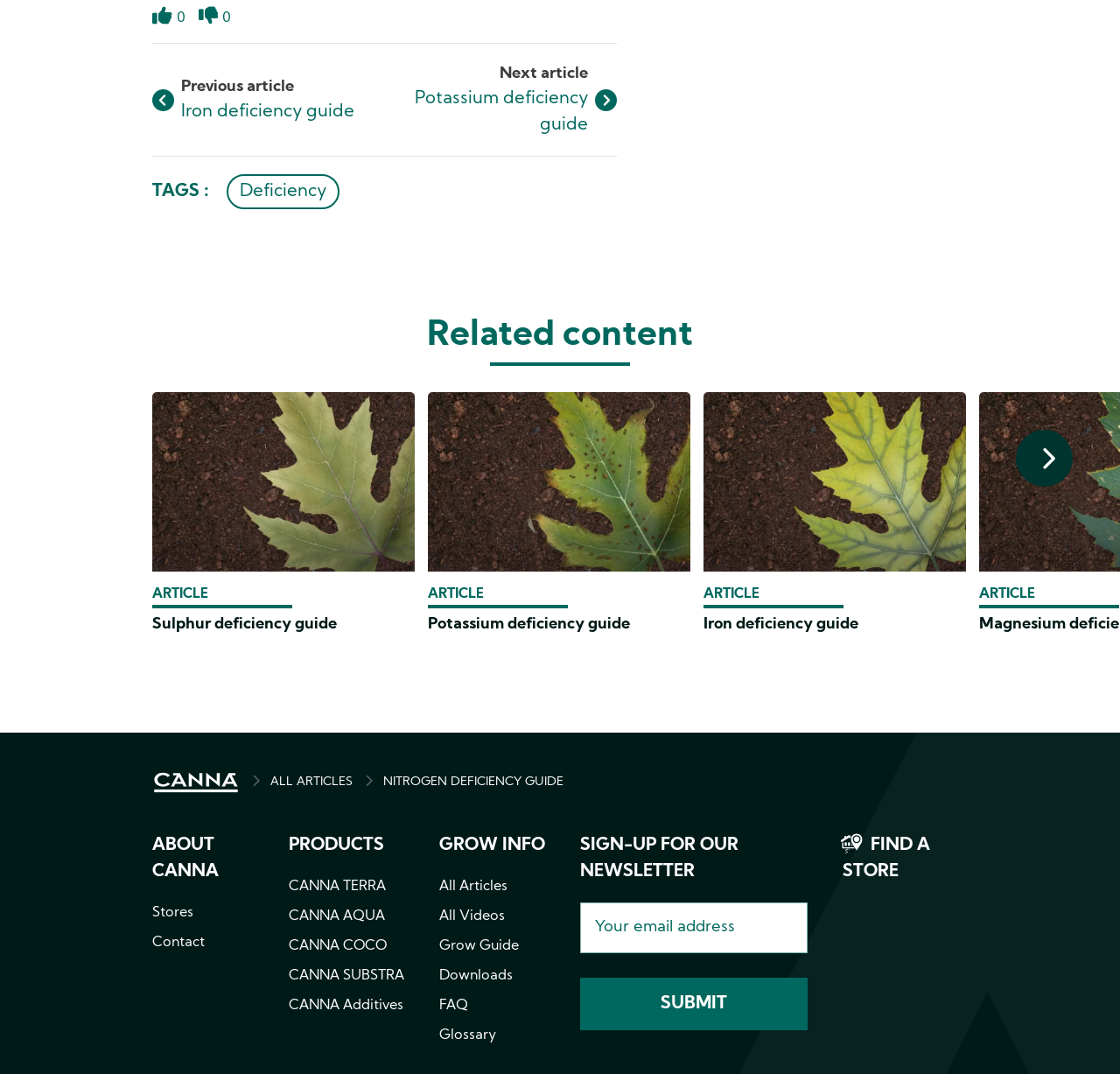Please identify the bounding box coordinates of the element's region that I should click in order to complete the following instruction: "View the Sulphur deficiency guide". The bounding box coordinates consist of four float numbers between 0 and 1, i.e., [left, top, right, bottom].

[0.136, 0.365, 0.37, 0.532]